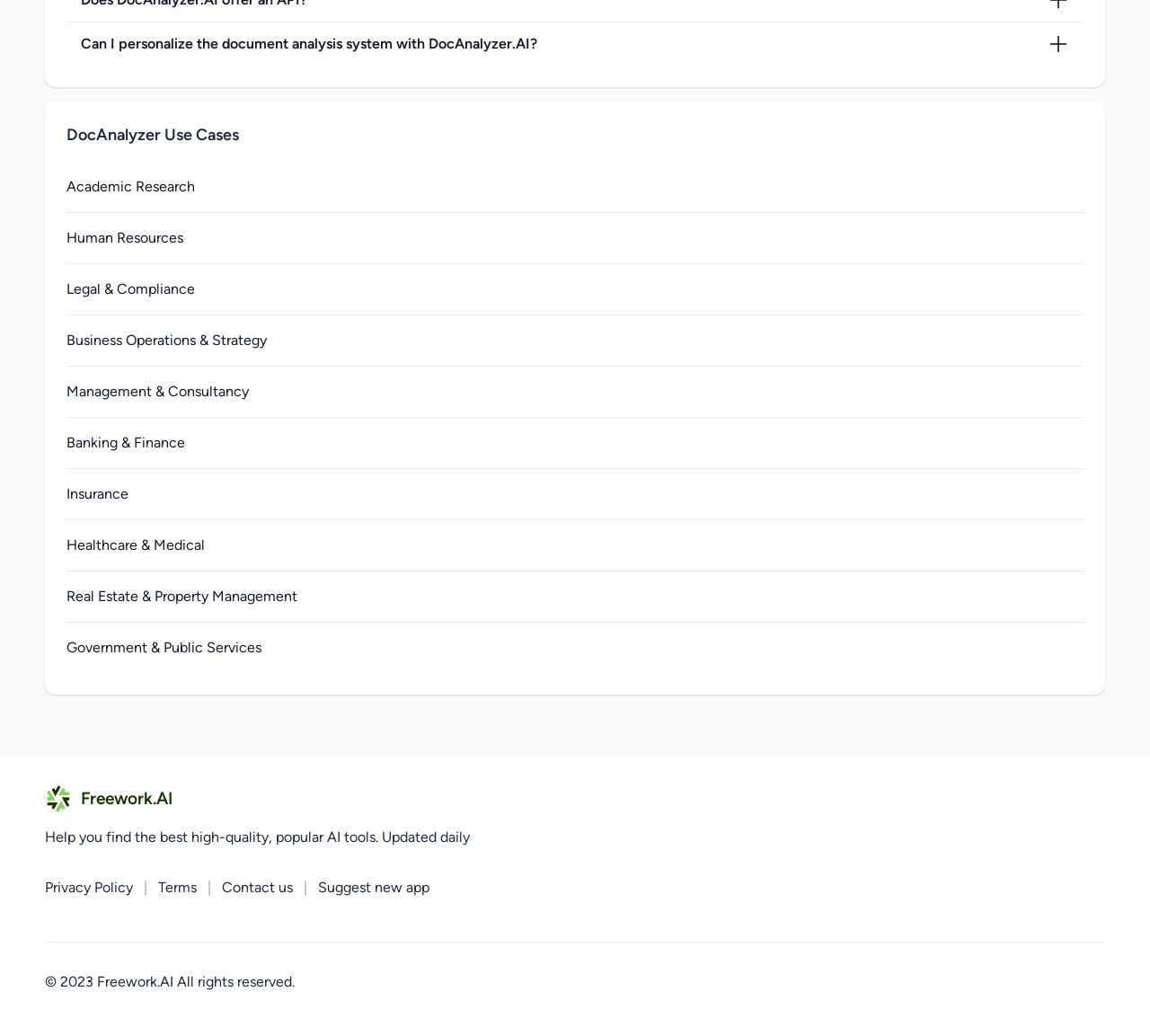Analyze the image and deliver a detailed answer to the question: What are the different industries listed on this webpage?

The webpage lists various industries such as Academic Research, Human Resources, Legal & Compliance, Business Operations & Strategy, Management & Consultancy, Banking & Finance, Insurance, Healthcare & Medical, Real Estate & Property Management, and Government & Public Services.